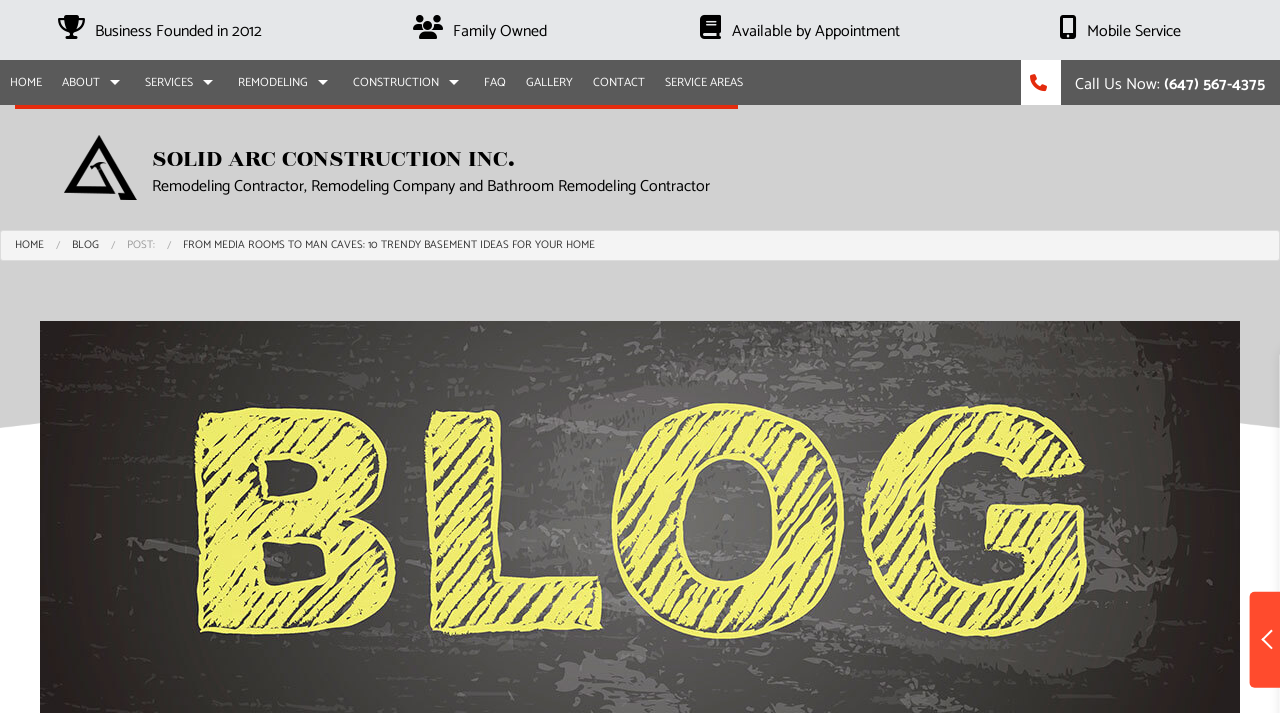Please find the bounding box for the UI component described as follows: "Commercial Roof Repair".

[0.071, 0.299, 0.27, 0.348]